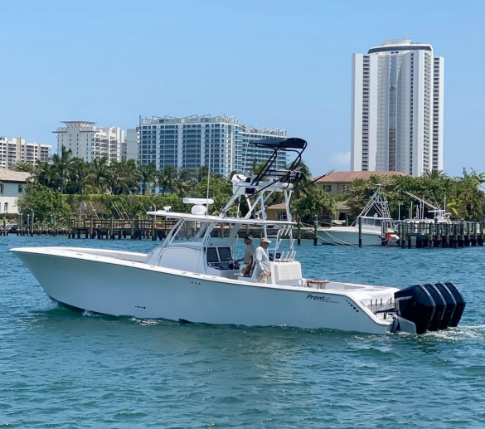Based on the image, please respond to the question with as much detail as possible:
What type of architecture is reflected in the background?

The caption describes the background as a 'skyline of high-rise buildings', which is indicative of urban architecture, blending with natural beauty to create a vibrant coastal destination.